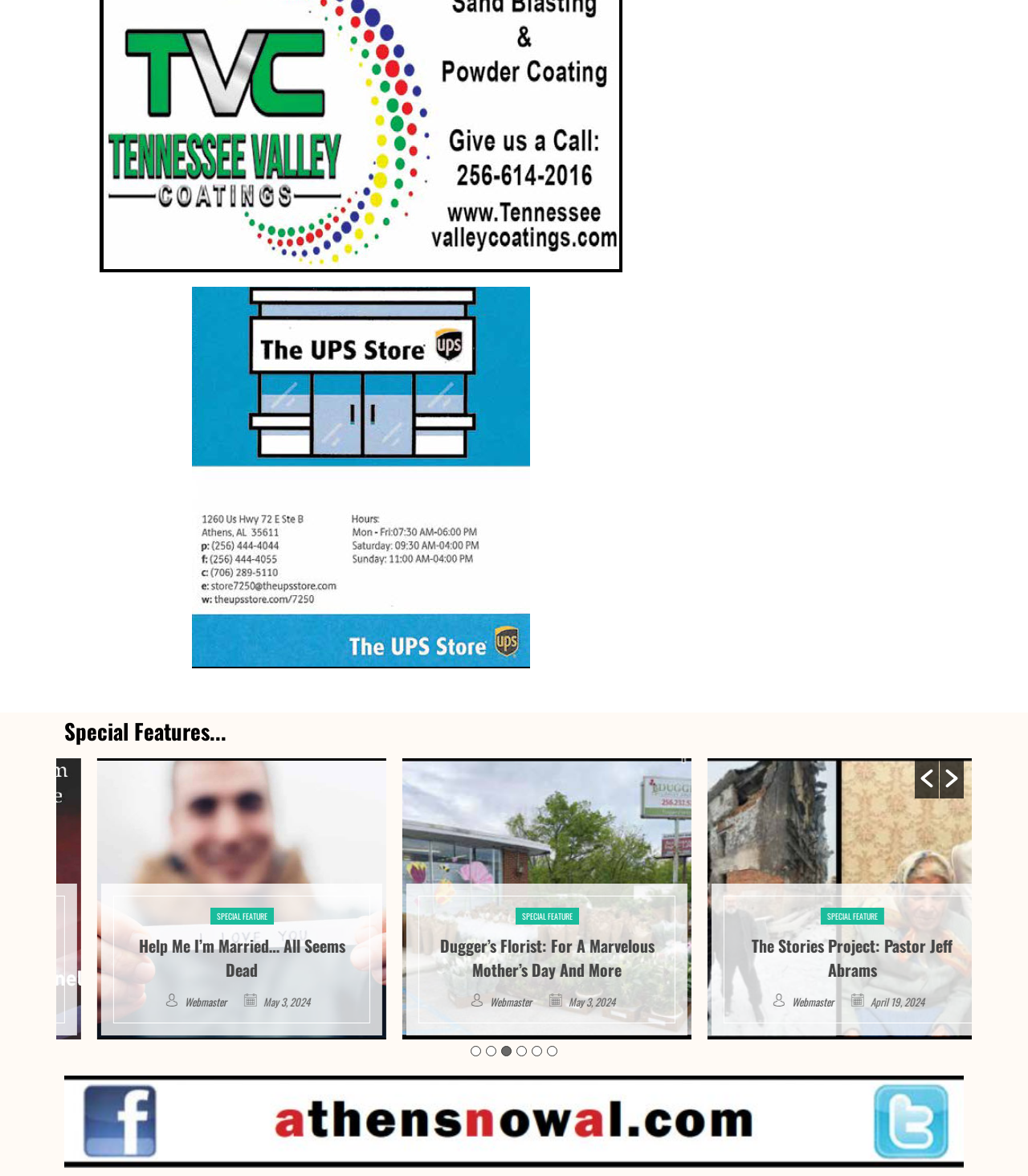Predict the bounding box of the UI element that fits this description: "Special Feature".

[0.766, 0.772, 0.828, 0.786]